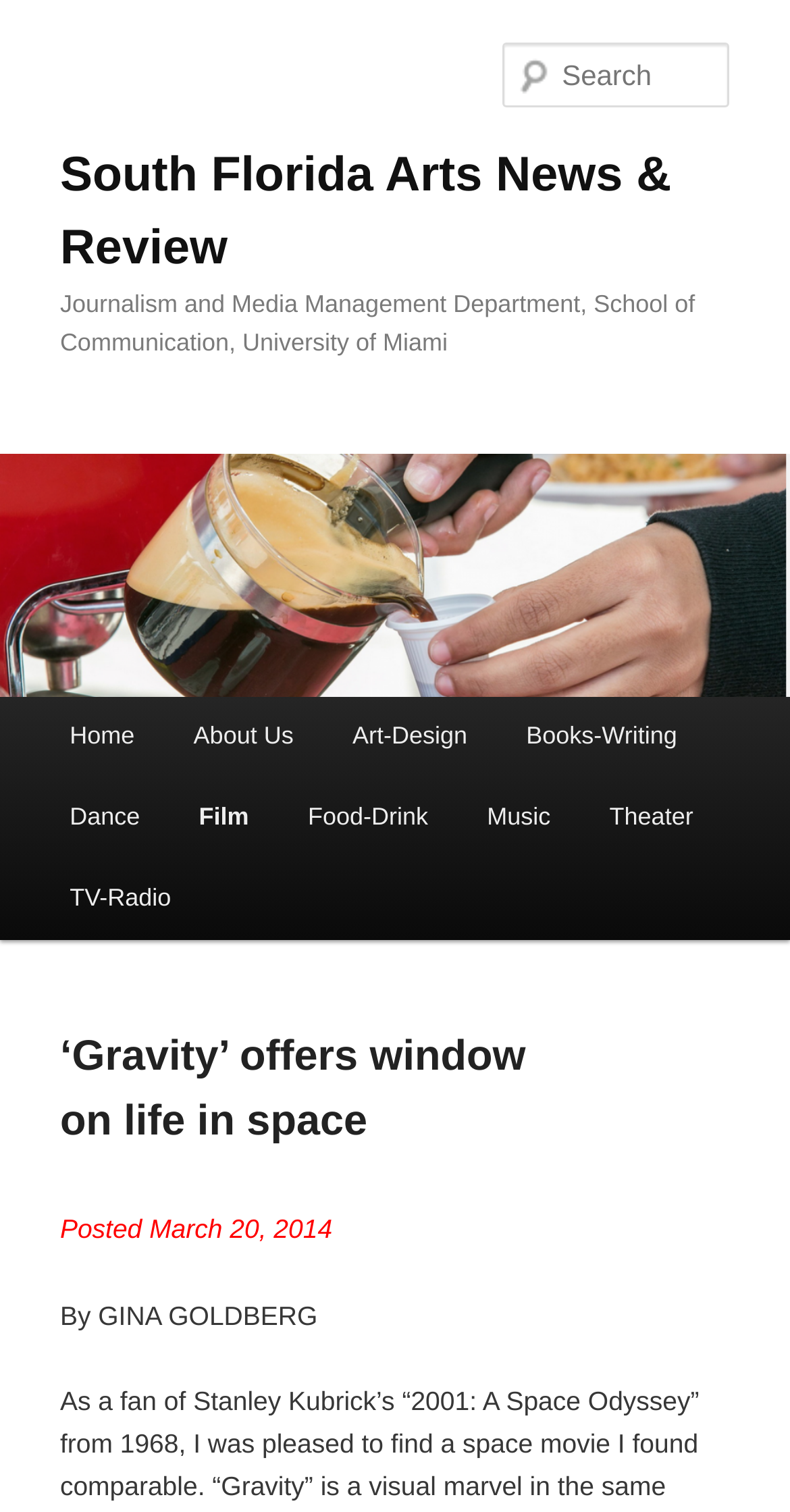Can you give a detailed response to the following question using the information from the image? Who is the author of the article?

I obtained the answer by looking at the static text element with the text 'By GINA GOLDBERG' which is located below the article title, indicating that GINA GOLDBERG is the author of the article.